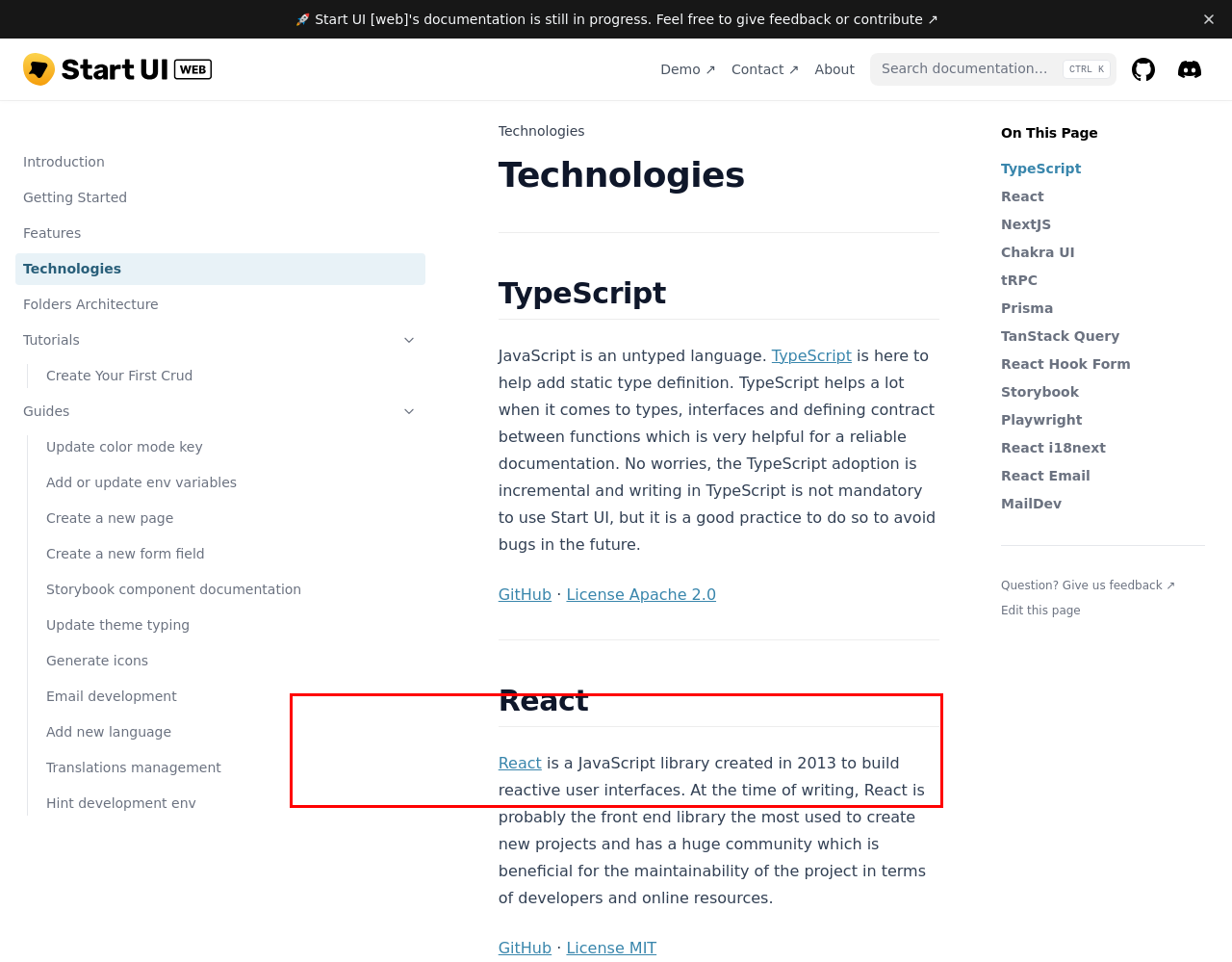Look at the webpage screenshot and recognize the text inside the red bounding box.

React (opens in a new tab) is a JavaScript library created in 2013 to build reactive user interfaces. At the time of writing, React is probably the front end library the most used to create new projects and has a huge community which is beneficial for the maintainability of the project in terms of developers and online resources.